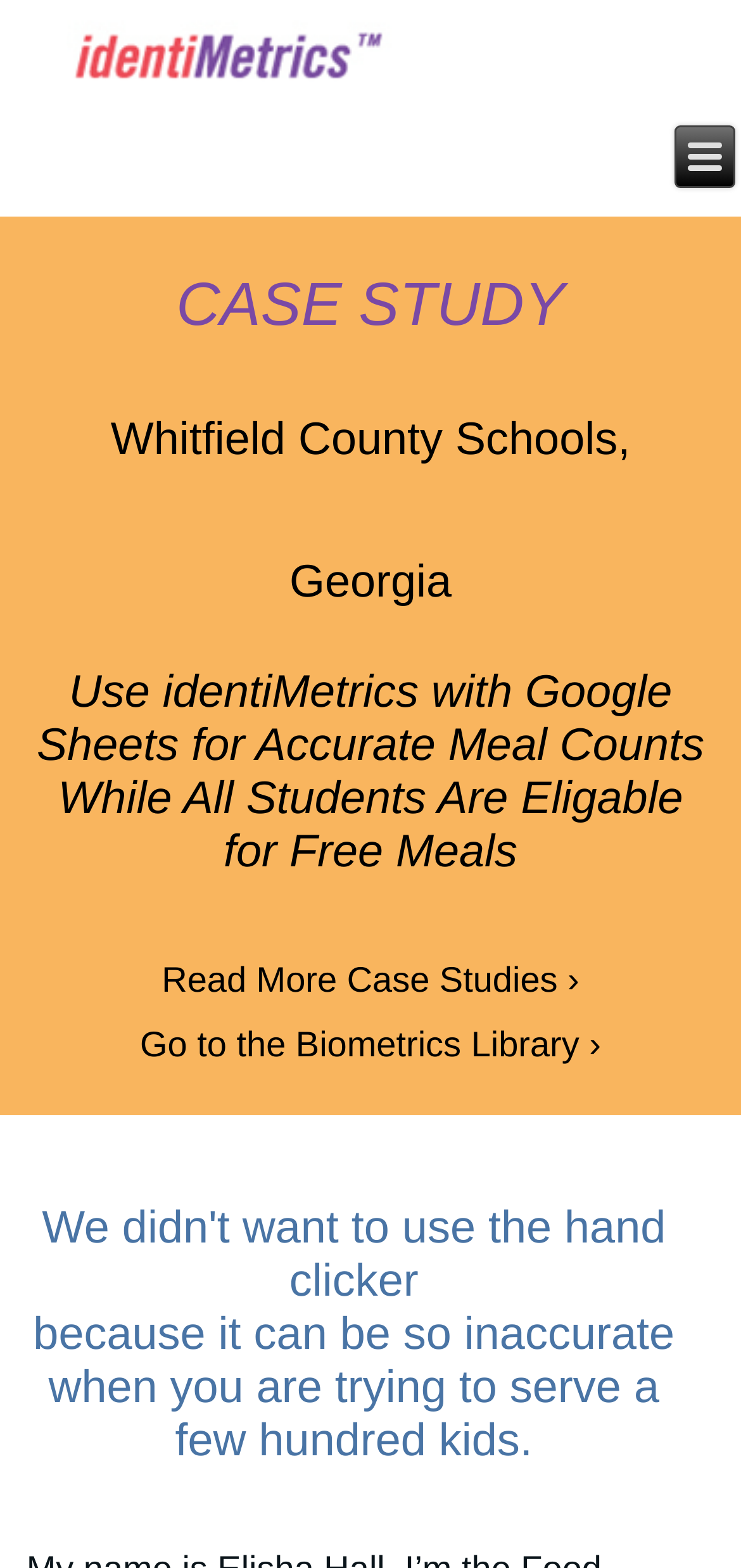Please find and generate the text of the main header of the webpage.

Whitfield County Schools, Georgia